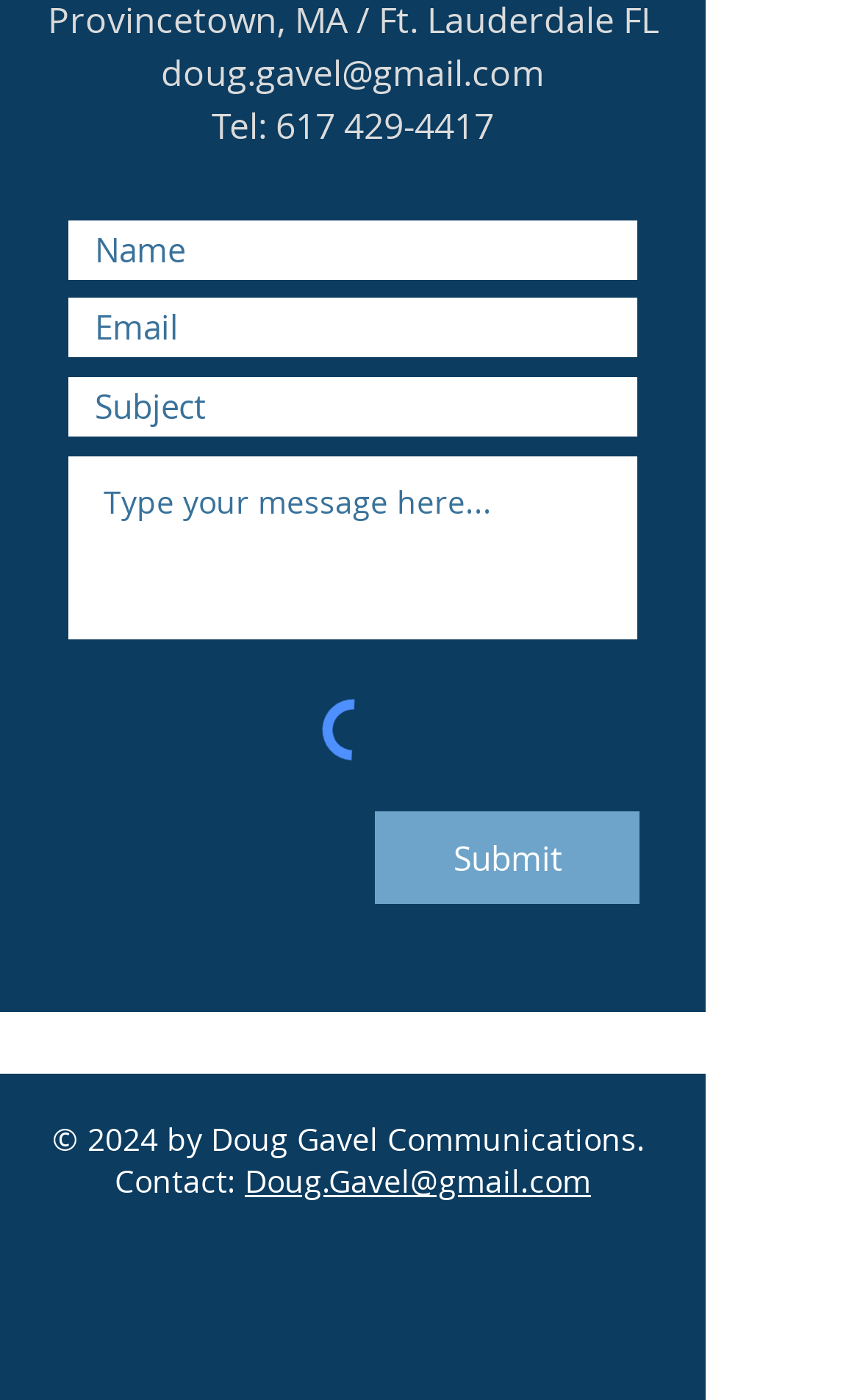Identify the bounding box coordinates of the region that needs to be clicked to carry out this instruction: "Enter your email address". Provide these coordinates as four float numbers ranging from 0 to 1, i.e., [left, top, right, bottom].

[0.077, 0.212, 0.744, 0.257]